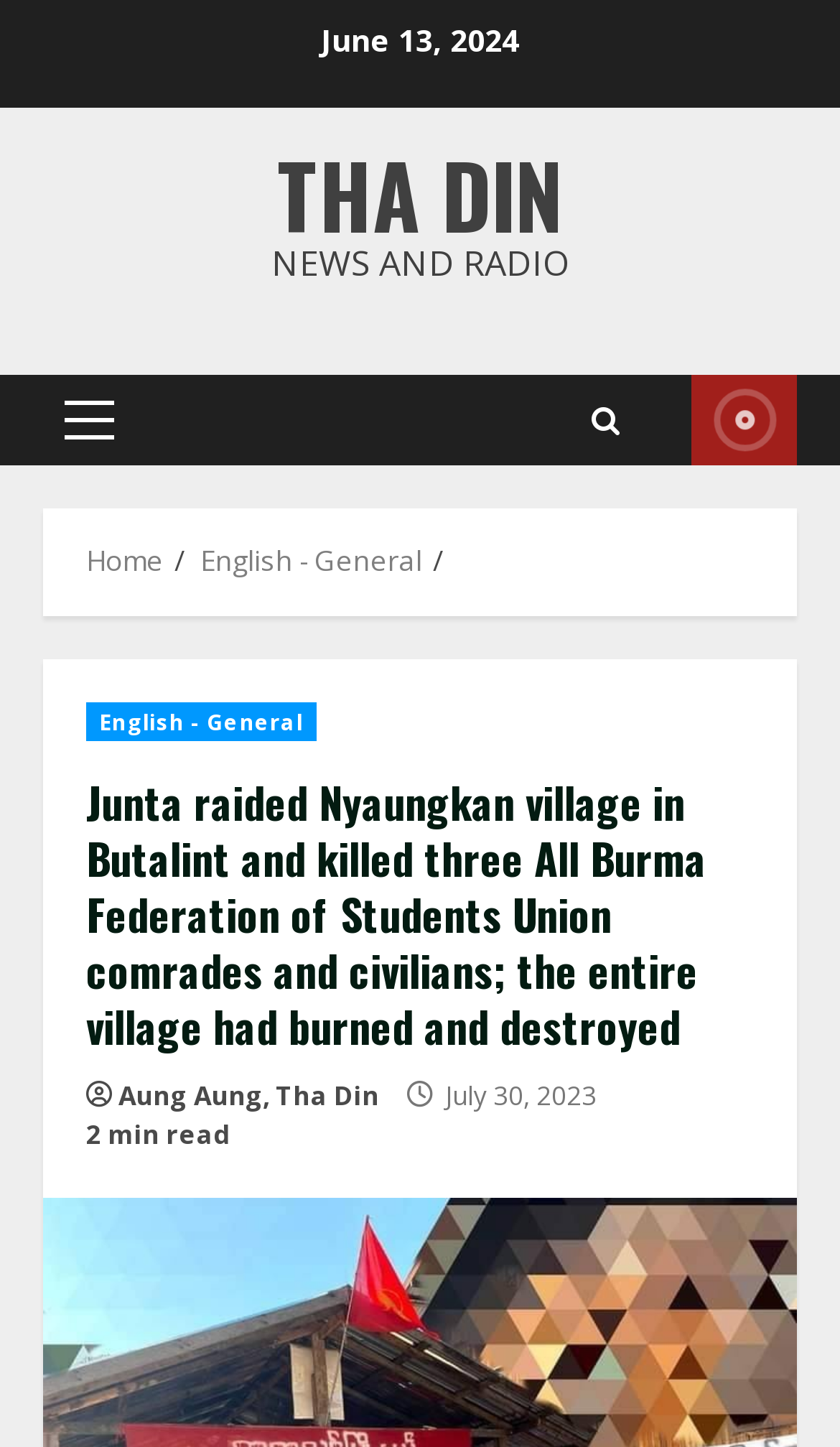What is the category of the news article?
Refer to the screenshot and deliver a thorough answer to the question presented.

I determined the category of the news article by examining the breadcrumbs navigation element, which shows the path 'Home > English - General'. This indicates that the article belongs to the 'English - General' category.